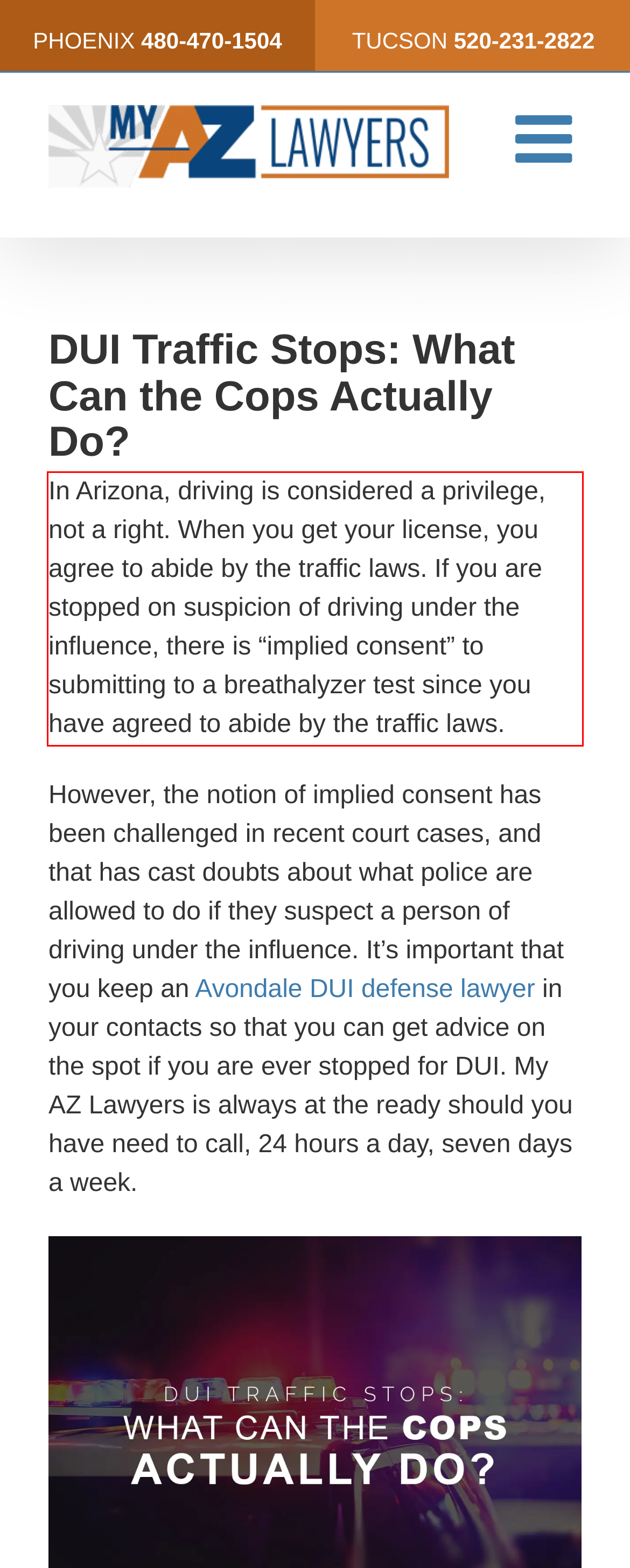Identify and extract the text within the red rectangle in the screenshot of the webpage.

In Arizona, driving is considered a privilege, not a right. When you get your license, you agree to abide by the traffic laws. If you are stopped on suspicion of driving under the influence, there is “implied consent” to submitting to a breathalyzer test since you have agreed to abide by the traffic laws.